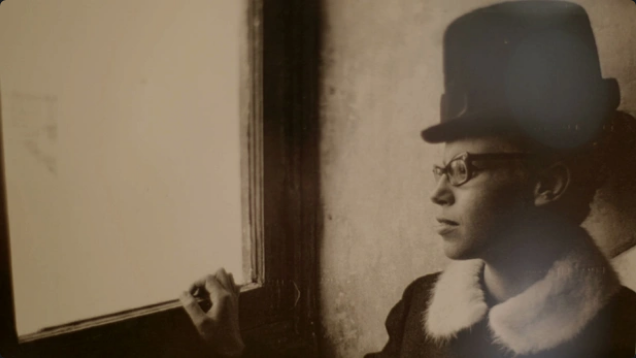Based on the image, provide a detailed and complete answer to the question: 
What is the woman's hand resting on?

According to the caption, the woman's 'pose—one hand resting gently against the window frame' suggests that her hand is resting on the window frame, which is a part of the window.